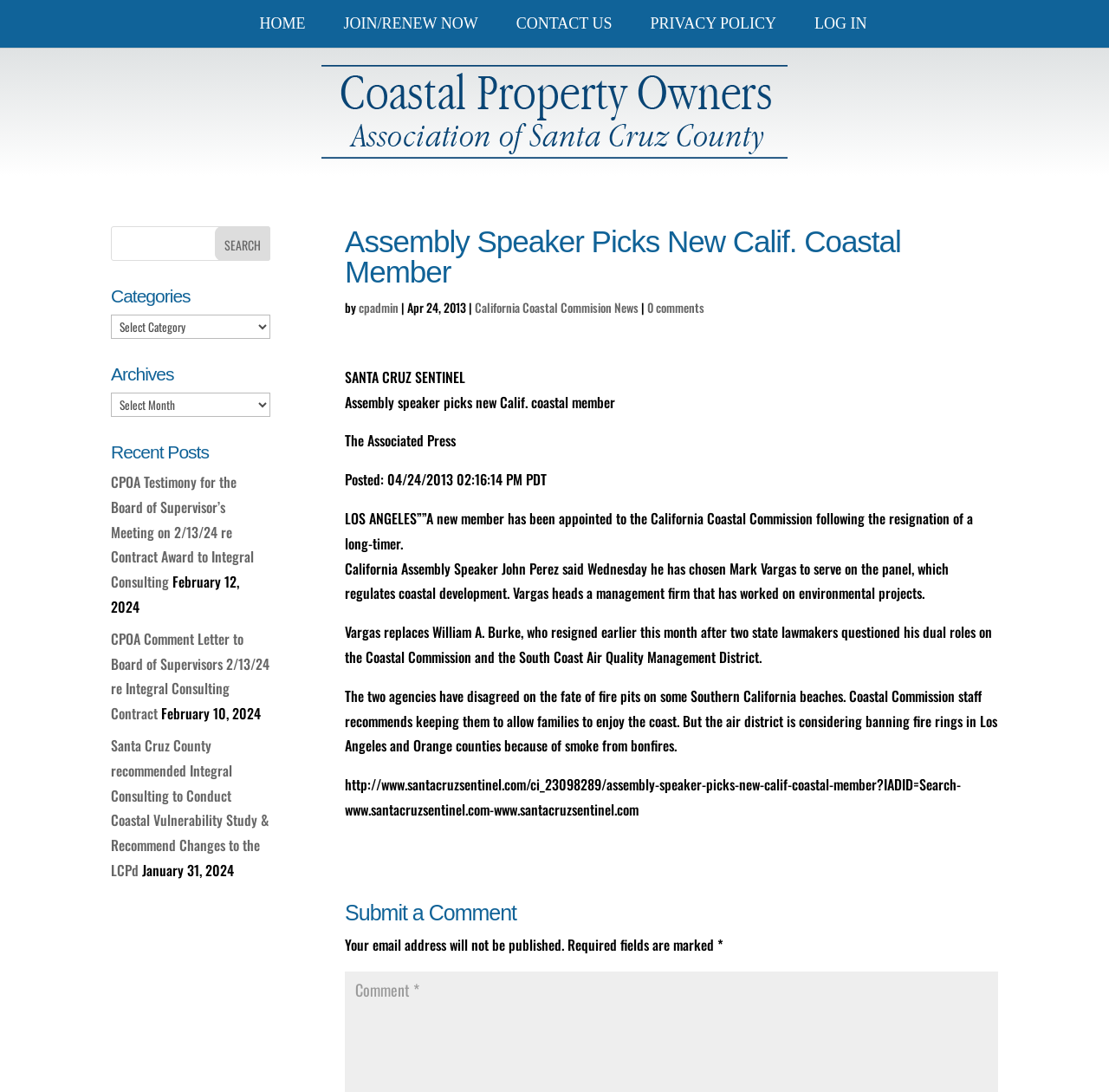What is the name of the management firm headed by Mark Vargas?
Based on the content of the image, thoroughly explain and answer the question.

The article mentions that Mark Vargas heads a management firm that has worked on environmental projects, but it does not specify the name of the firm.